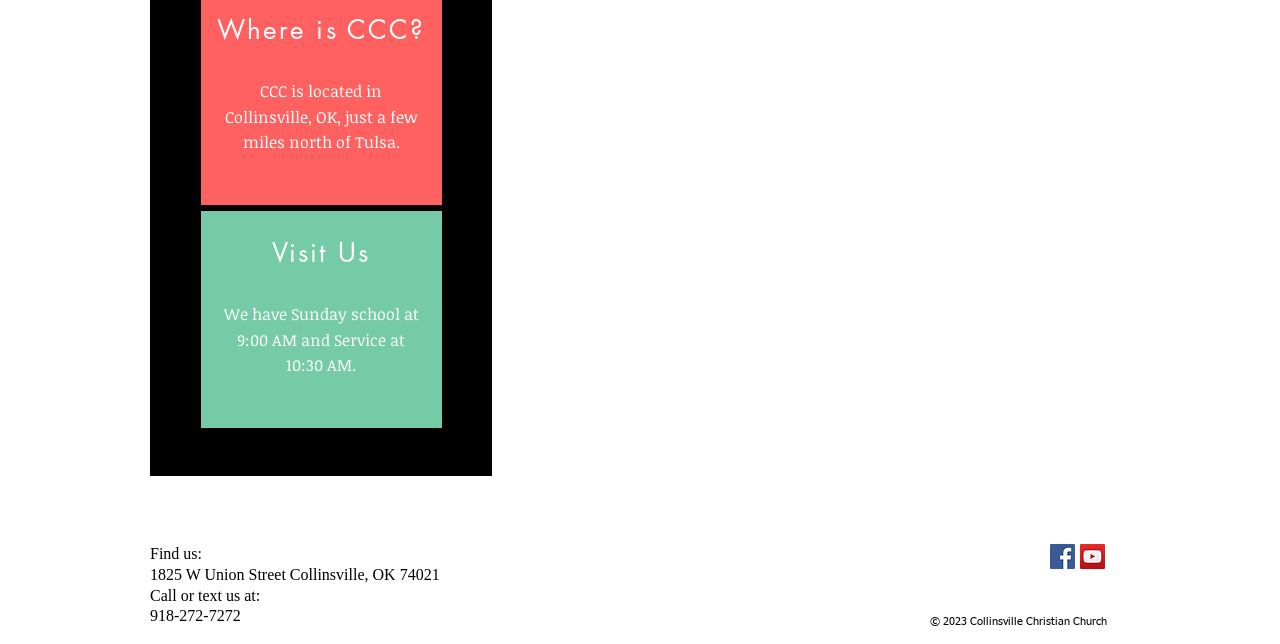Refer to the image and provide a thorough answer to this question:
What are the Sunday service times?

I found the text 'We have Sunday school at 9:00 AM and Service at 10:30 AM.' under the heading 'Visit Us', which provides the Sunday service times.